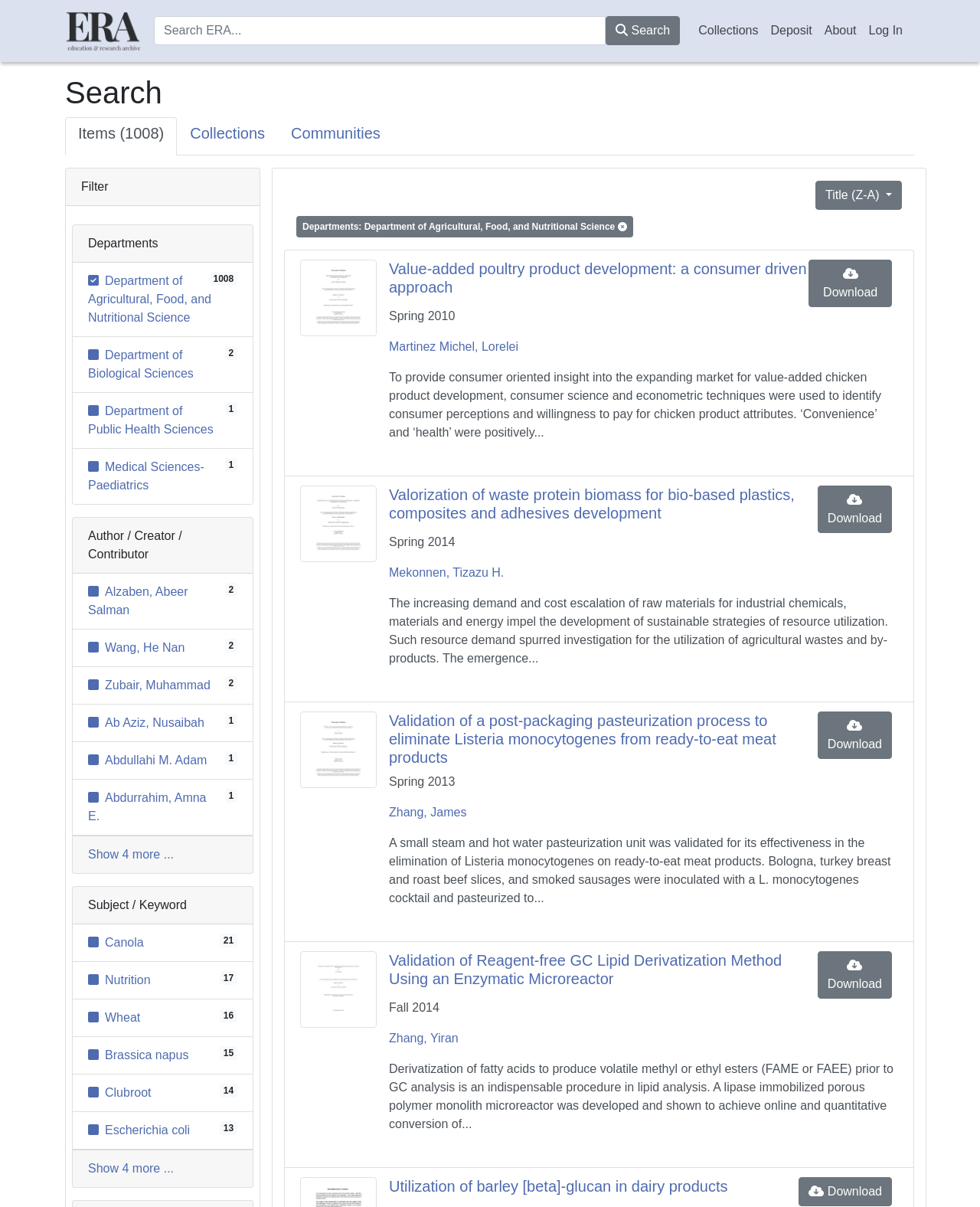Provide the bounding box coordinates of the HTML element this sentence describes: "Search".

[0.618, 0.014, 0.694, 0.038]